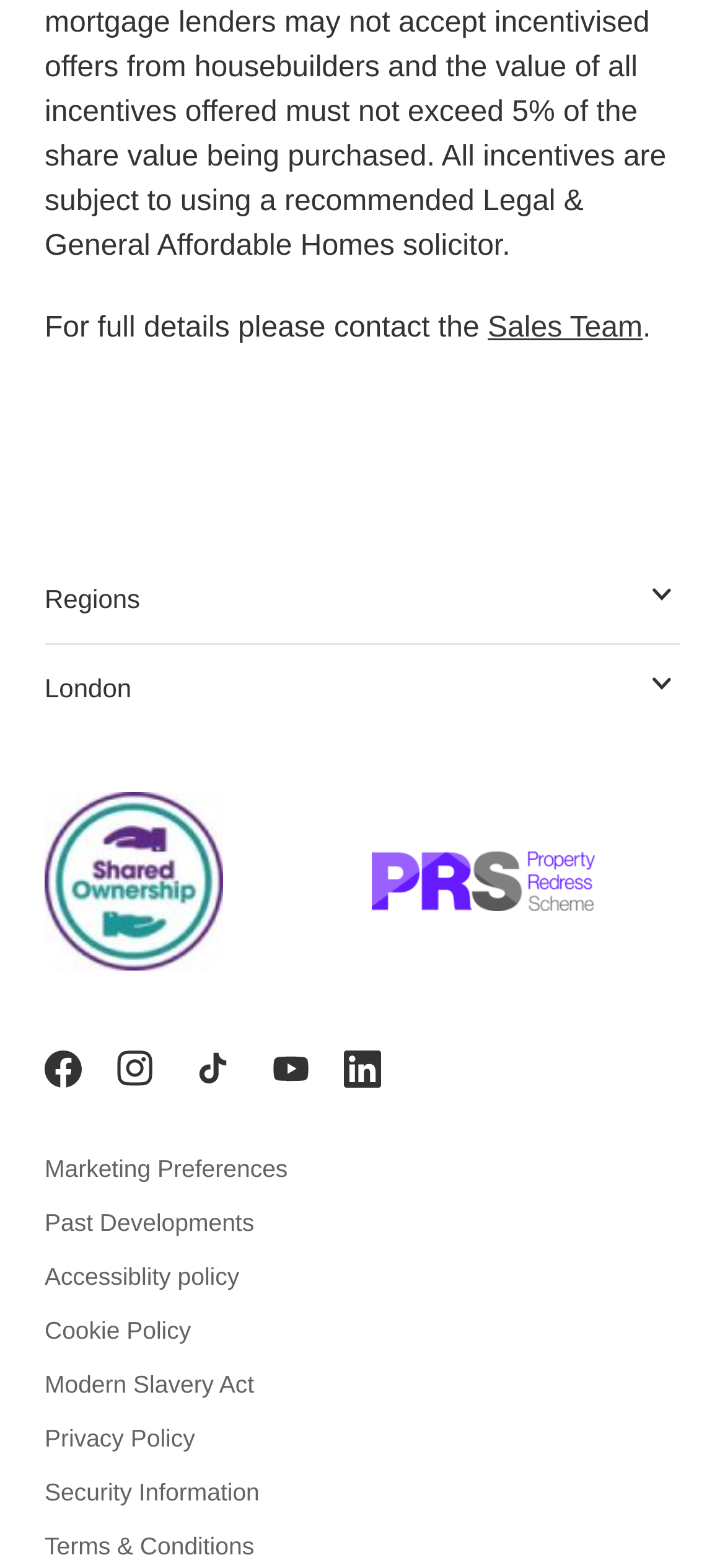Please identify the bounding box coordinates for the region that you need to click to follow this instruction: "Read Marketing Preferences".

[0.062, 0.736, 0.397, 0.754]